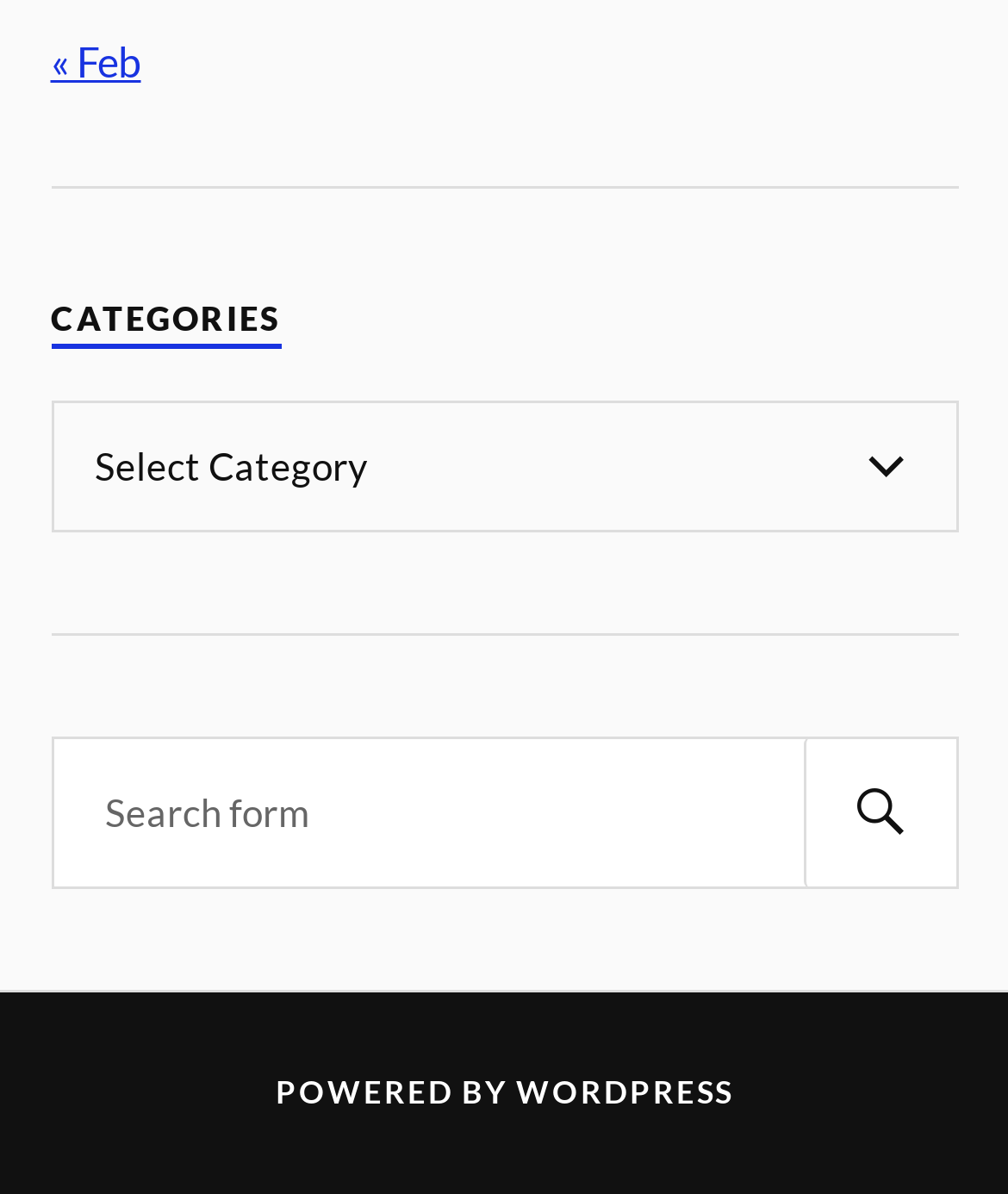Answer the question below with a single word or a brief phrase: 
What is the section above the search form?

Categories